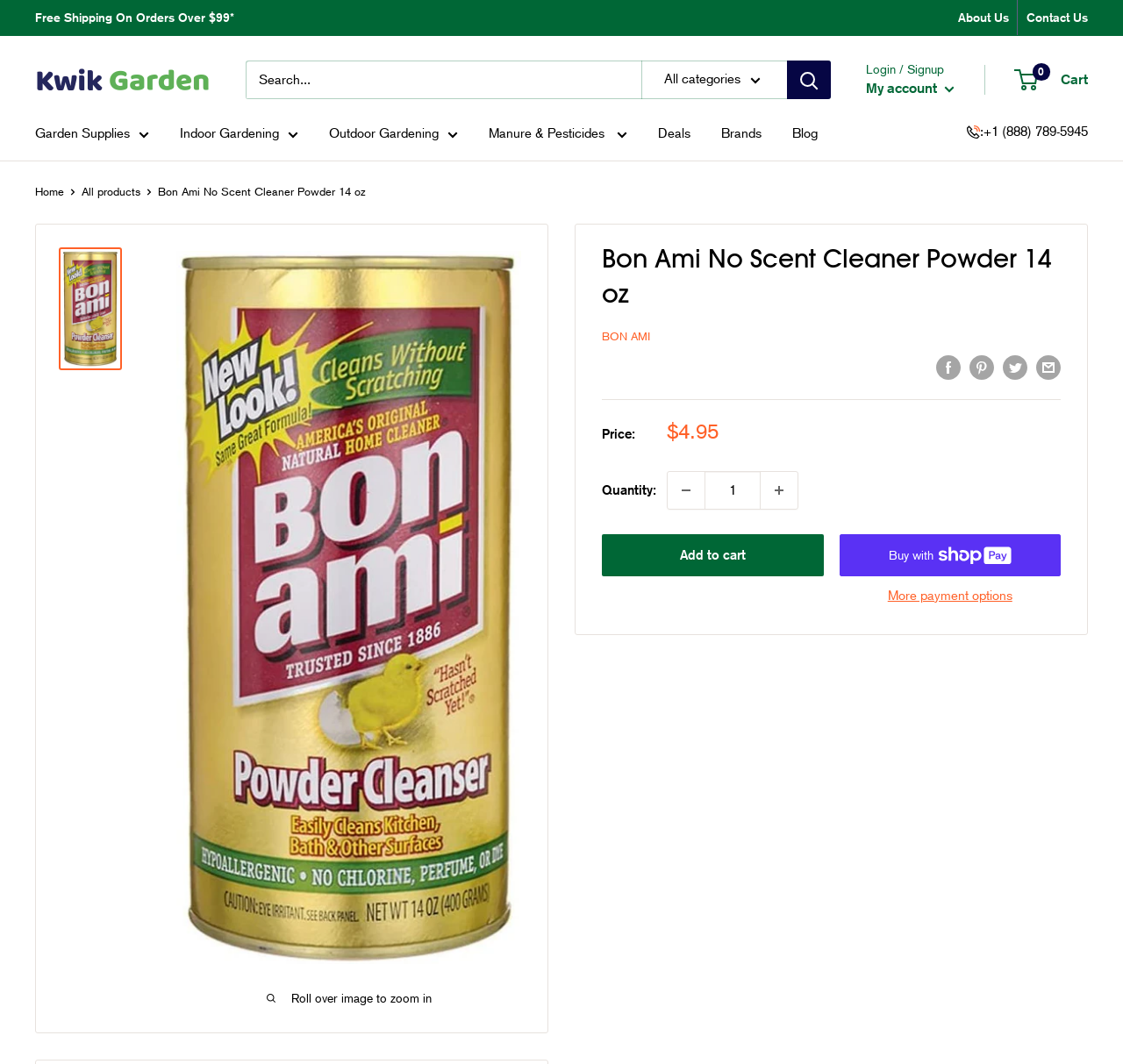Utilize the details in the image to thoroughly answer the following question: What is the price of Bon Ami No Scent Cleaner Powder?

I found the price information in the LayoutTable section, where it is listed as 'Sale price $4.95' in the second row of the table.